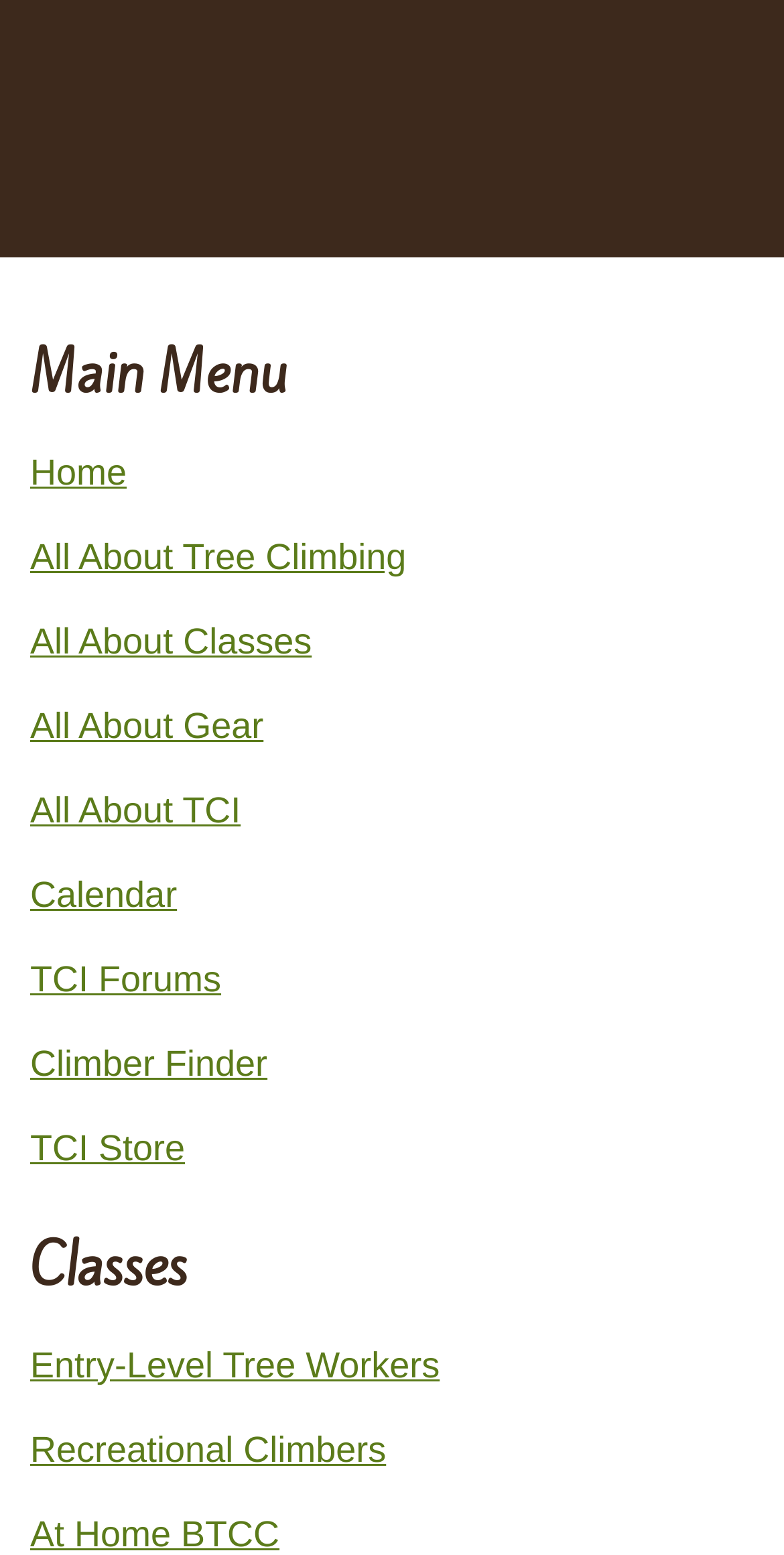With reference to the image, please provide a detailed answer to the following question: What is the last item in the main menu?

I looked at the links under the 'Main Menu' heading and found that the last item is 'TCI Store', which is the 9th link.